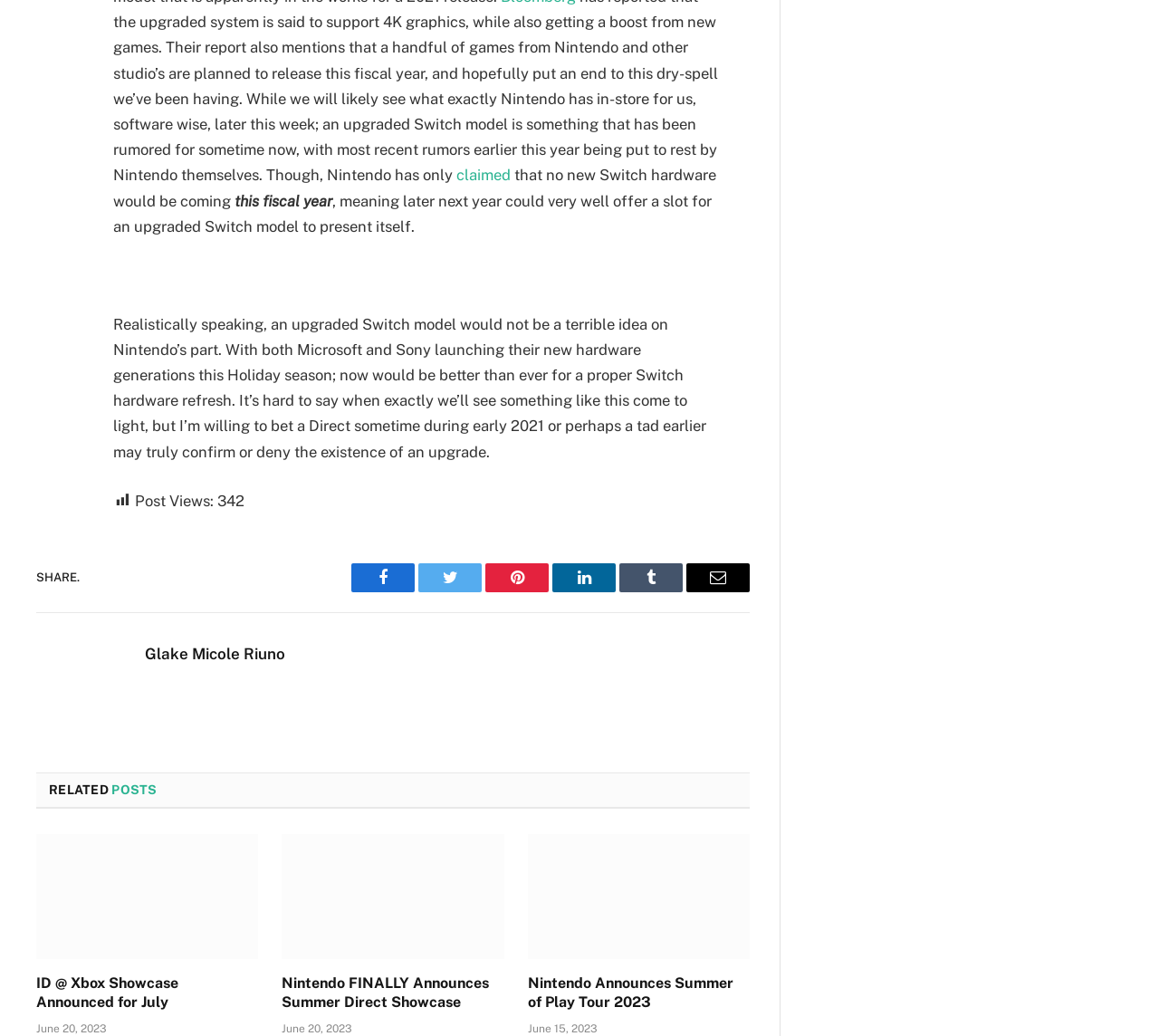Pinpoint the bounding box coordinates of the clickable area needed to execute the instruction: "Check the post views". The coordinates should be specified as four float numbers between 0 and 1, i.e., [left, top, right, bottom].

[0.116, 0.474, 0.184, 0.492]